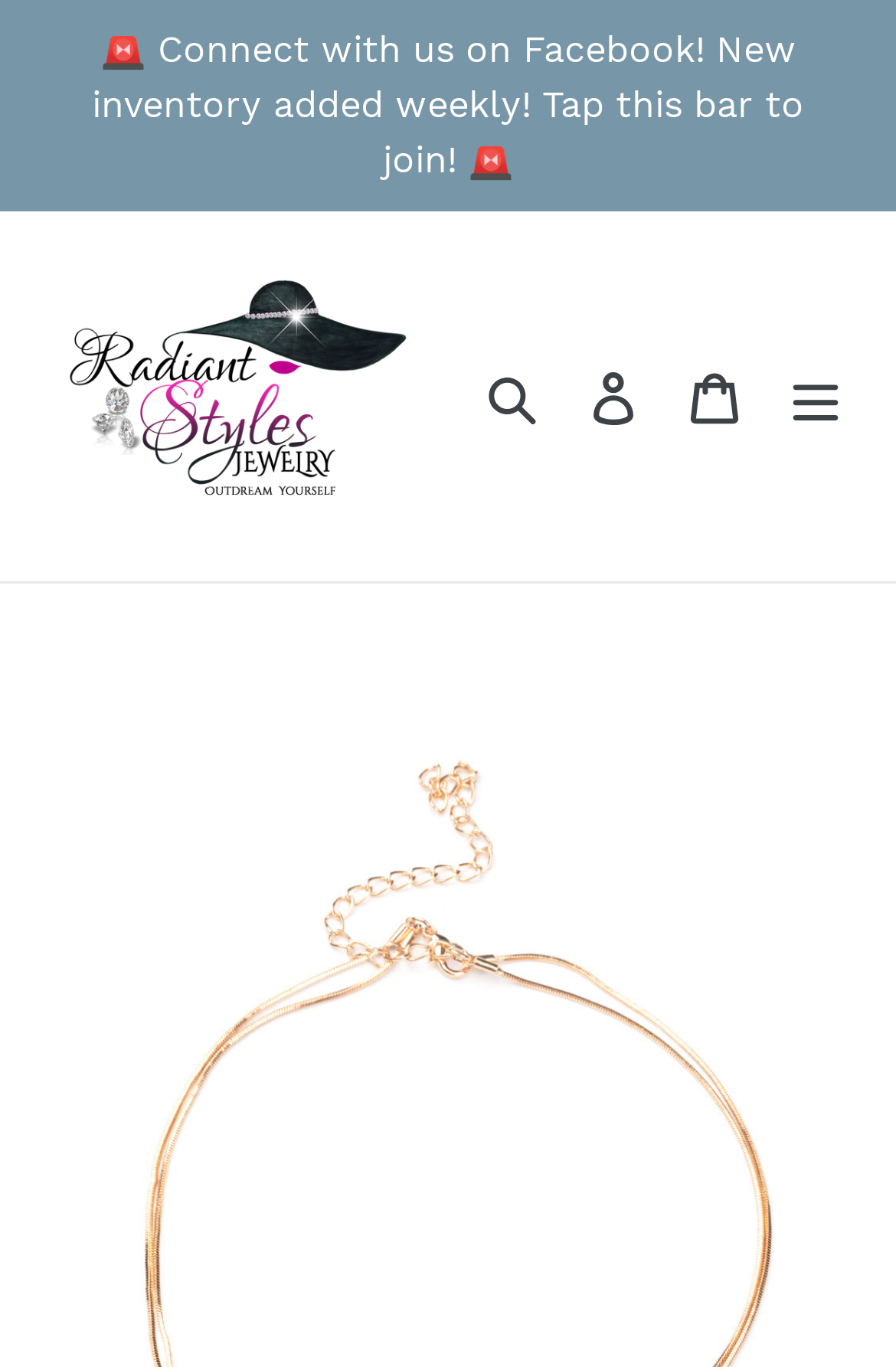Examine the screenshot and answer the question in as much detail as possible: What is the name of the company?

I found the company name by looking at the link element with the text 'Radiant Styles Jewelry, Inc' which is located at the top of the page, and it is also accompanied by an image with the same name.